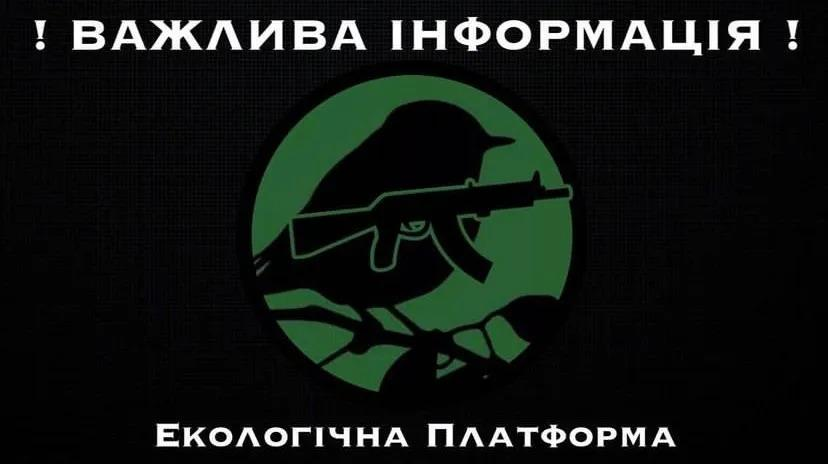Please use the details from the image to answer the following question comprehensively:
What does 'ЕКОЛОГІЧНА ПЛАТФОРМА' translate to?

The text at the bottom of the image reads 'ЕКОЛОГІЧНА ПЛАТФОРМА' which translates to 'ECOLOGICAL PLATFORM' in English, reflecting the group's mission to unite eco-anarchist movements in a collective front.